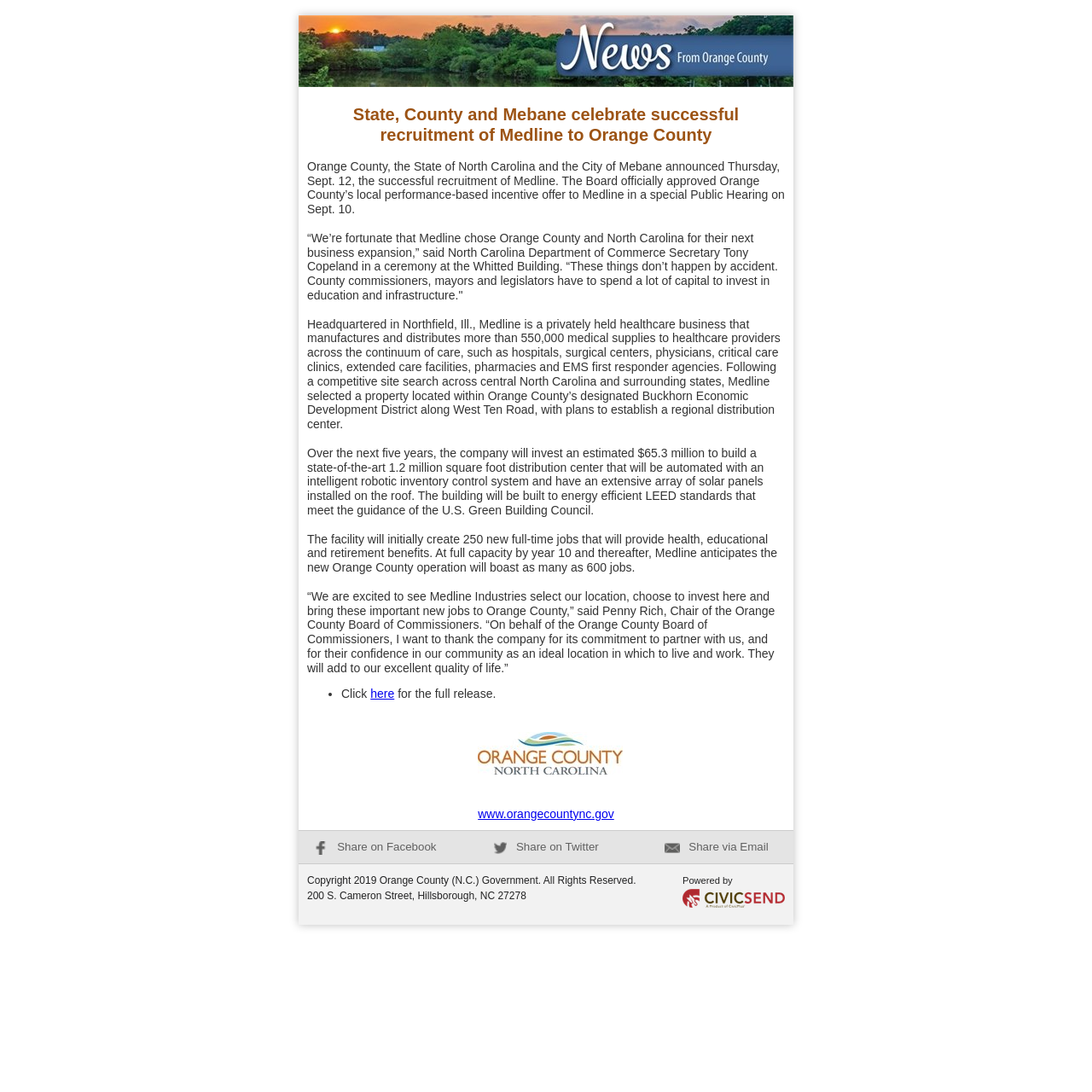What is the estimated investment of Medline in the new distribution center?
Using the information from the image, provide a comprehensive answer to the question.

According to the webpage, Medline will invest an estimated $65.3 million to build a state-of-the-art 1.2 million square foot distribution center in Orange County over the next five years.